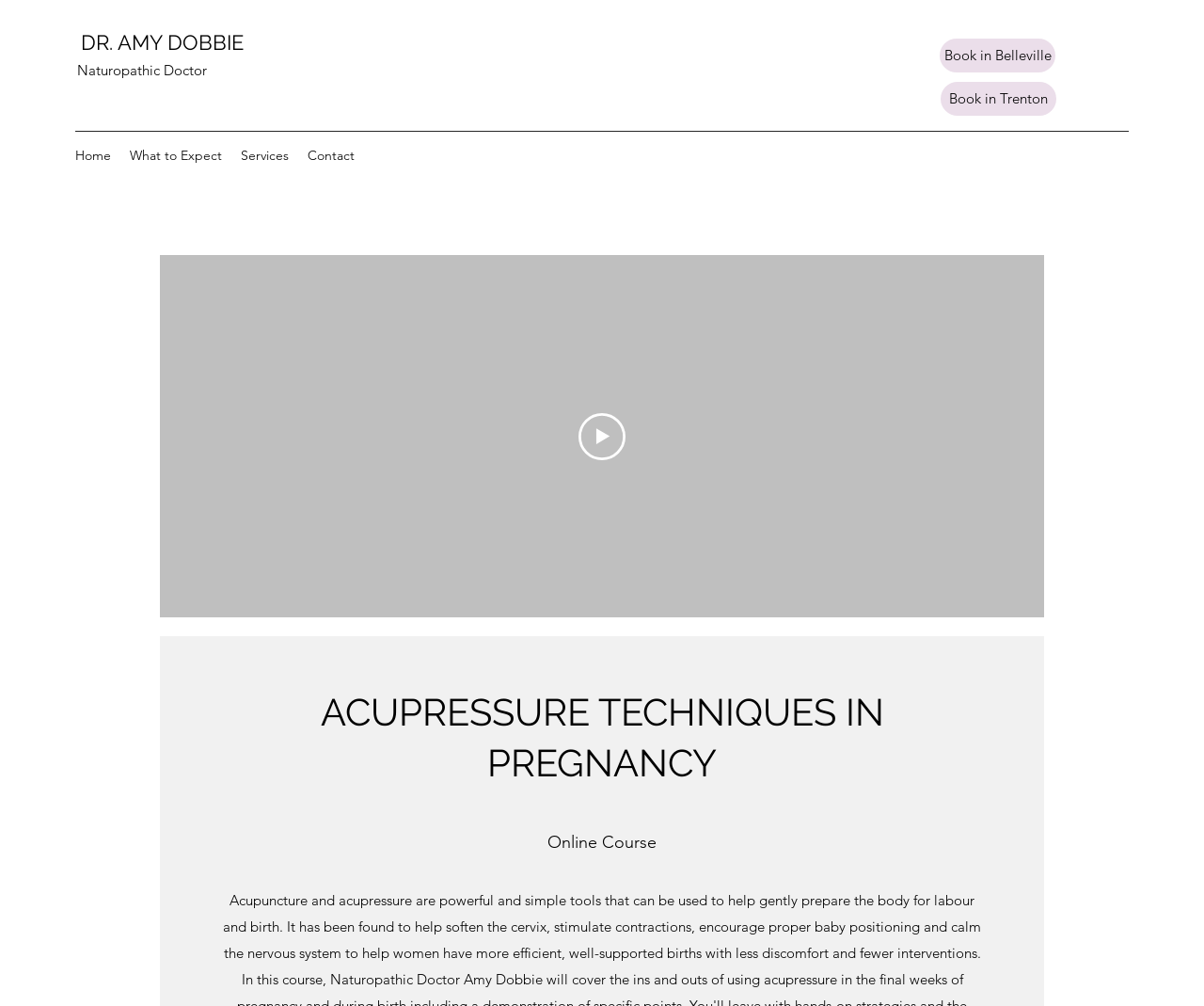What is the navigation menu for?
Respond with a short answer, either a single word or a phrase, based on the image.

Site